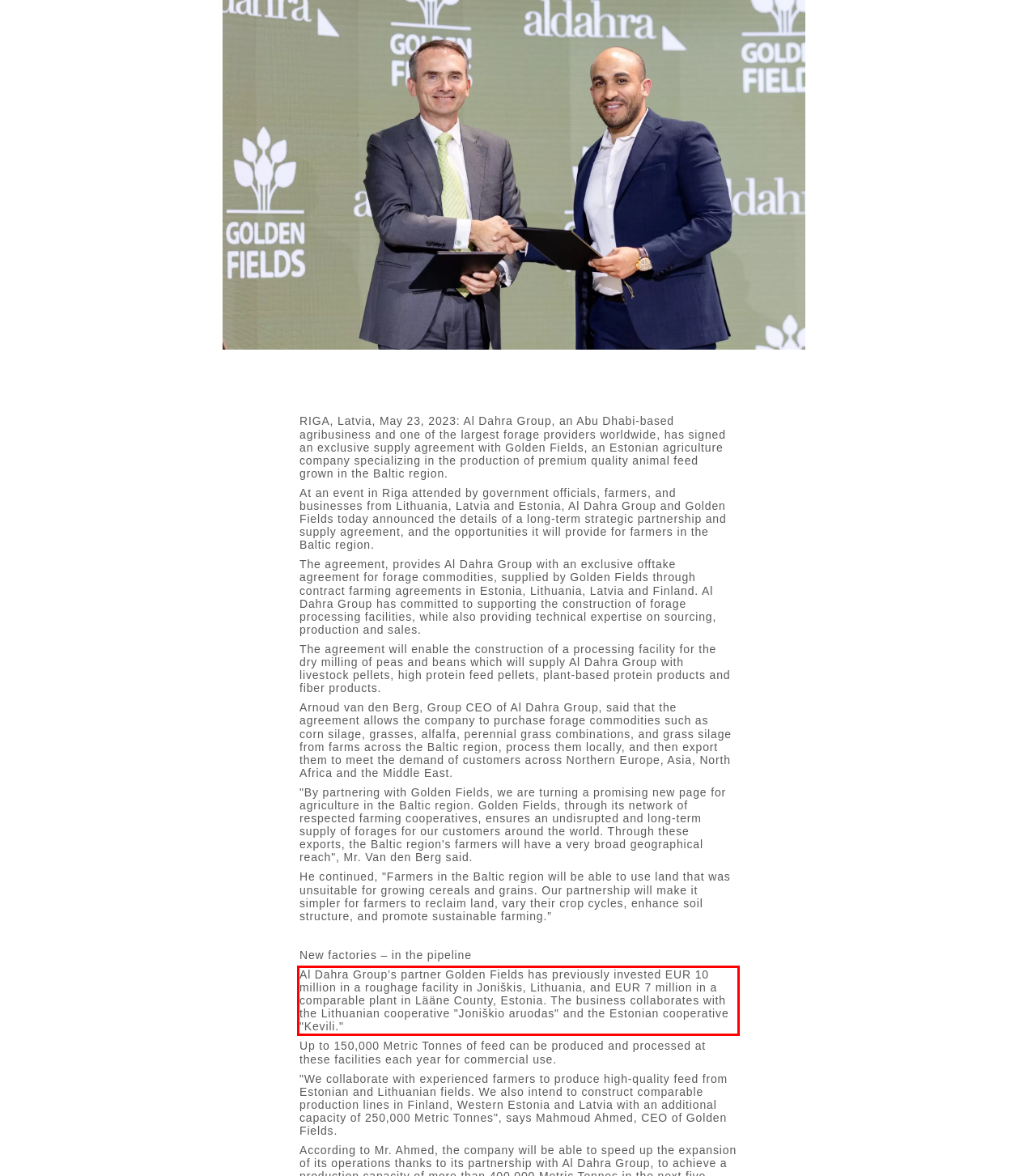You have a webpage screenshot with a red rectangle surrounding a UI element. Extract the text content from within this red bounding box.

Al Dahra Group’s partner Golden Fields has previously invested EUR 10 million in a roughage facility in Joniškis, Lithuania, and EUR 7 million in a comparable plant in Lääne County, Estonia. The business collaborates with the Lithuanian cooperative "Joniškio aruodas" and the Estonian cooperative "Kevili."